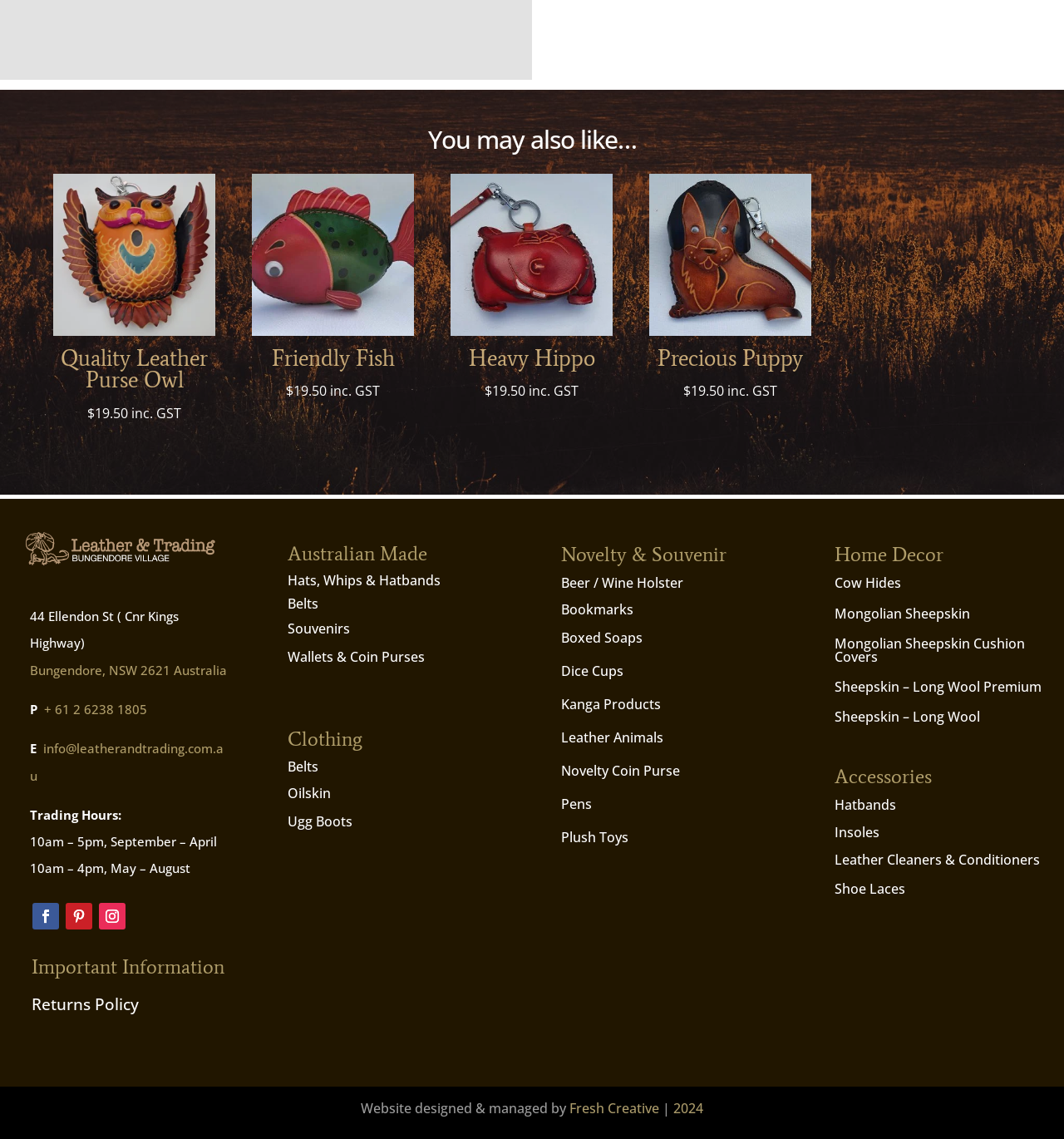What type of products are listed under the 'Novelty & Souvenir' category?
Using the screenshot, give a one-word or short phrase answer.

Leather Animals, Novelty Coin Purse, etc.